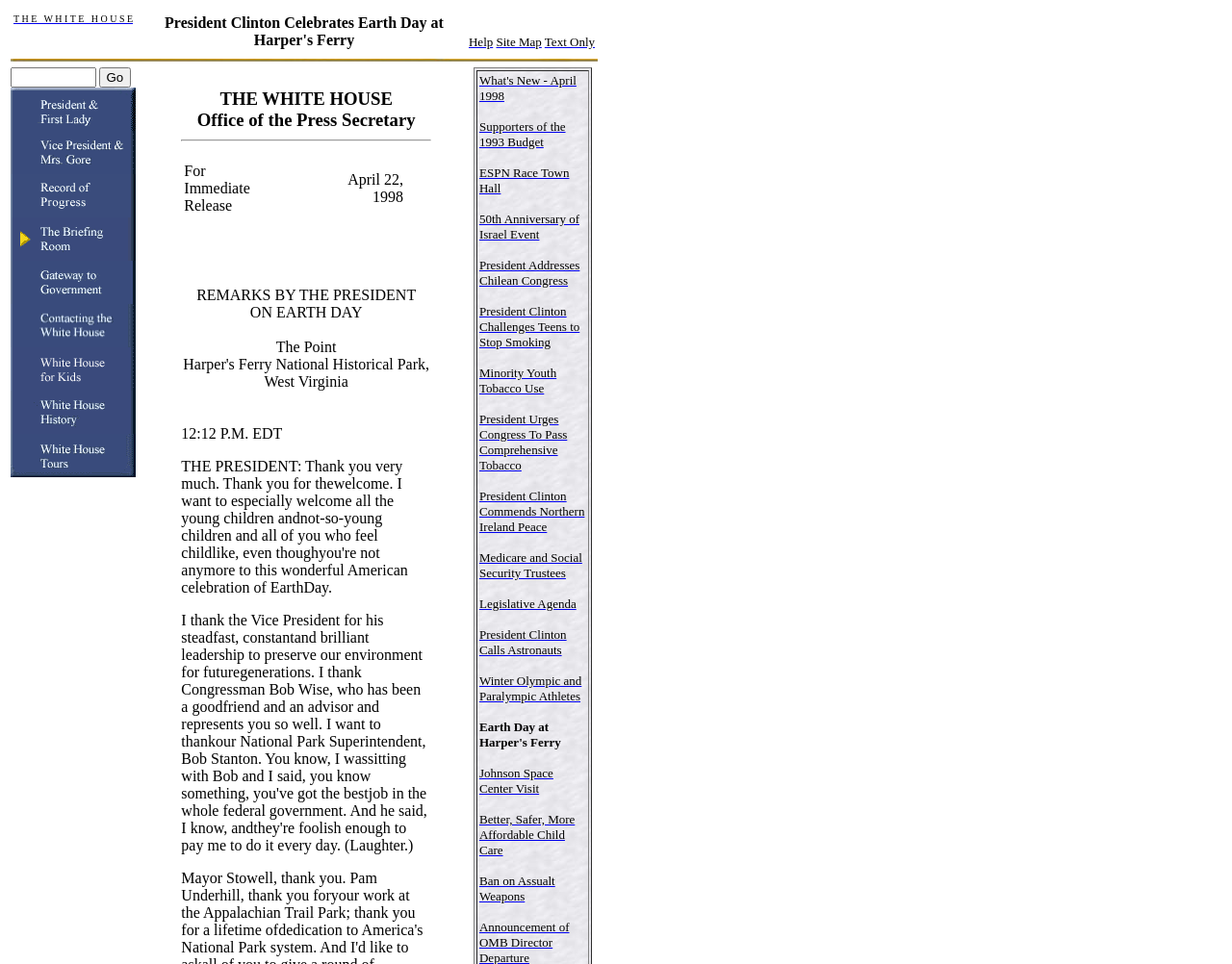Pinpoint the bounding box coordinates of the area that should be clicked to complete the following instruction: "Click the 'Help' link". The coordinates must be given as four float numbers between 0 and 1, i.e., [left, top, right, bottom].

[0.38, 0.034, 0.4, 0.051]